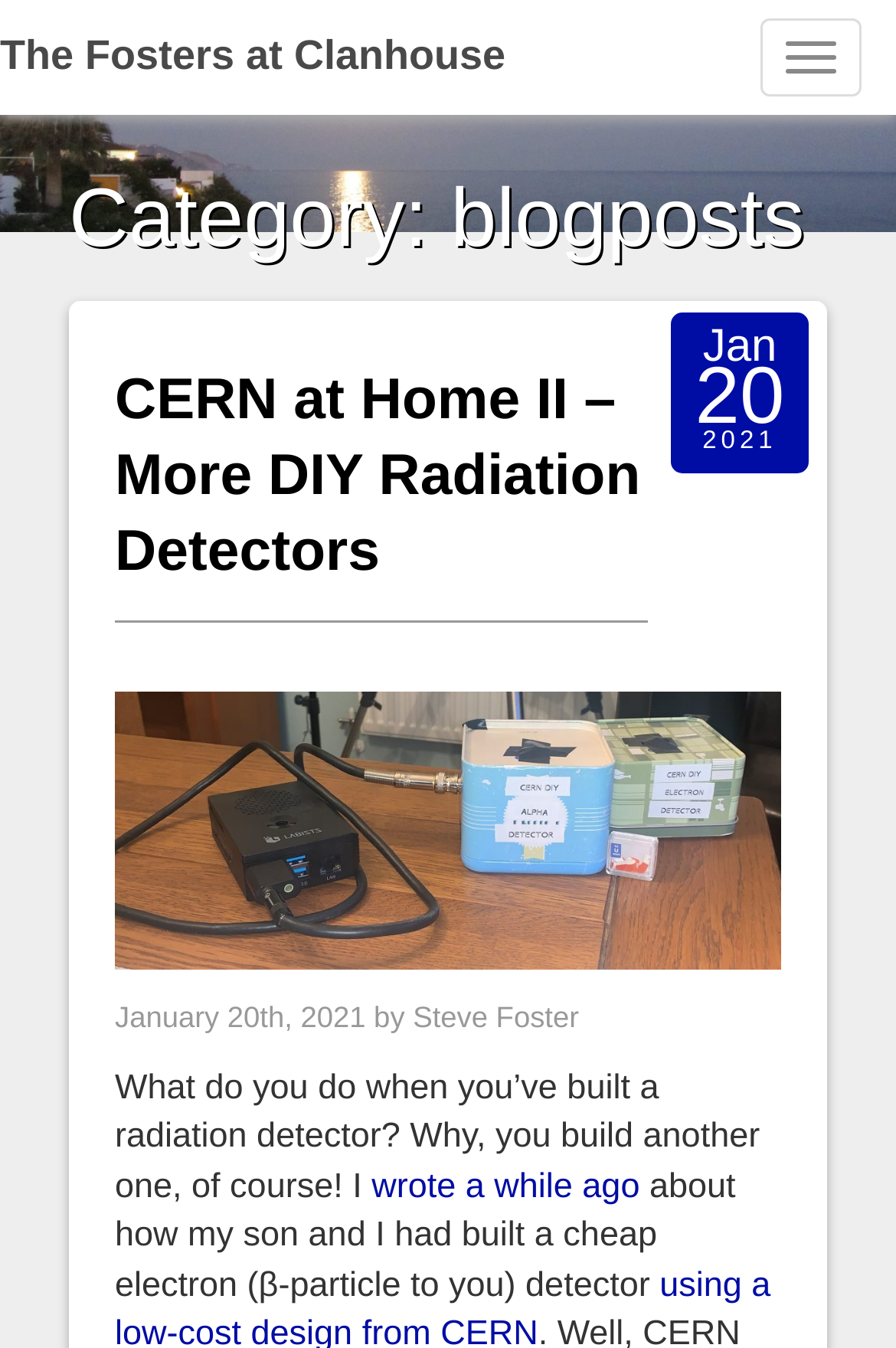When was the first blog post published?
Provide a thorough and detailed answer to the question.

I determined the publication date by looking at the StaticText element 'January 20th, 2021 by Steve Foster' which is a child of the root element and has a bounding box coordinate of [0.128, 0.741, 0.646, 0.766].